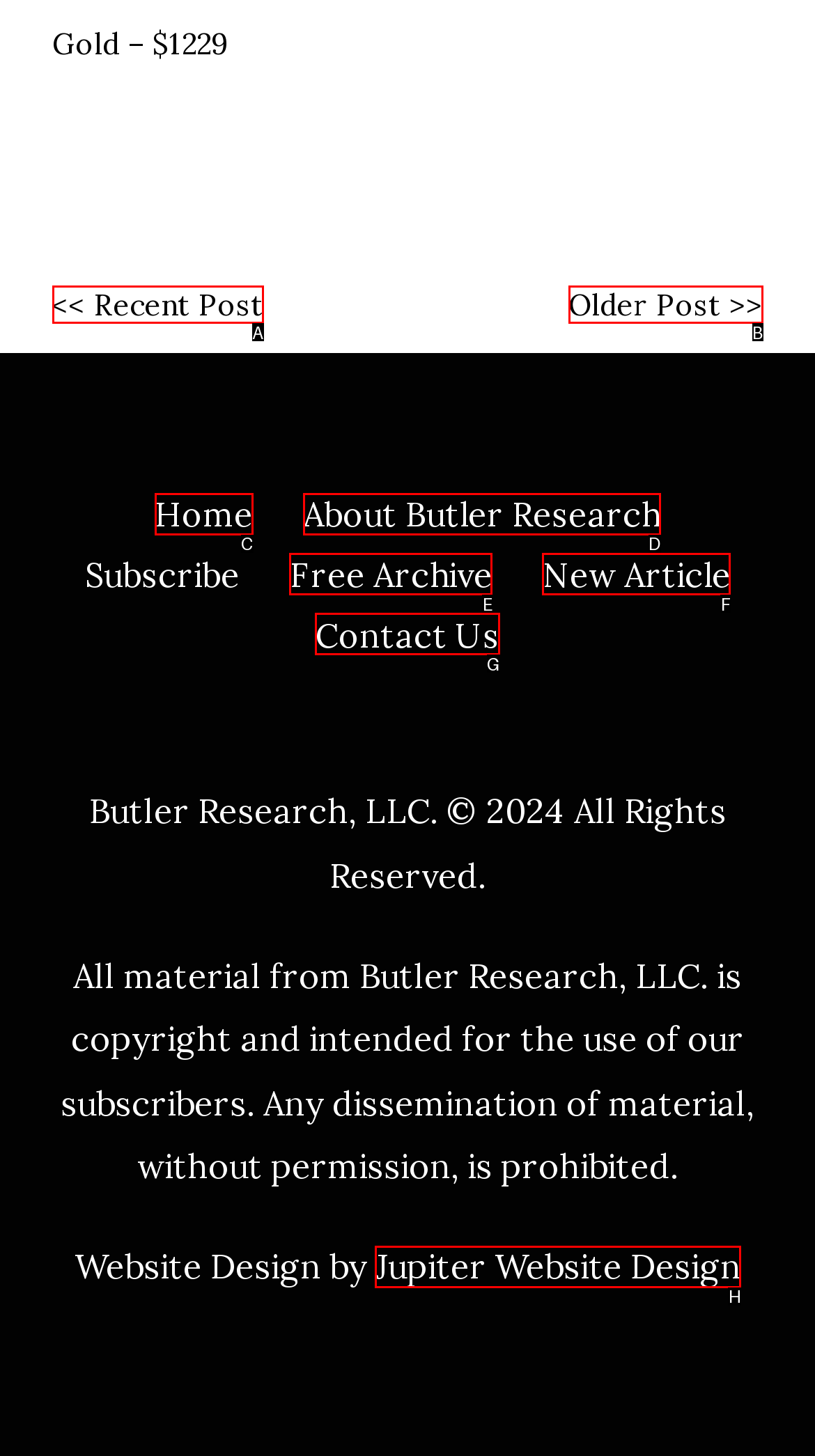Point out the correct UI element to click to carry out this instruction: contact us
Answer with the letter of the chosen option from the provided choices directly.

G